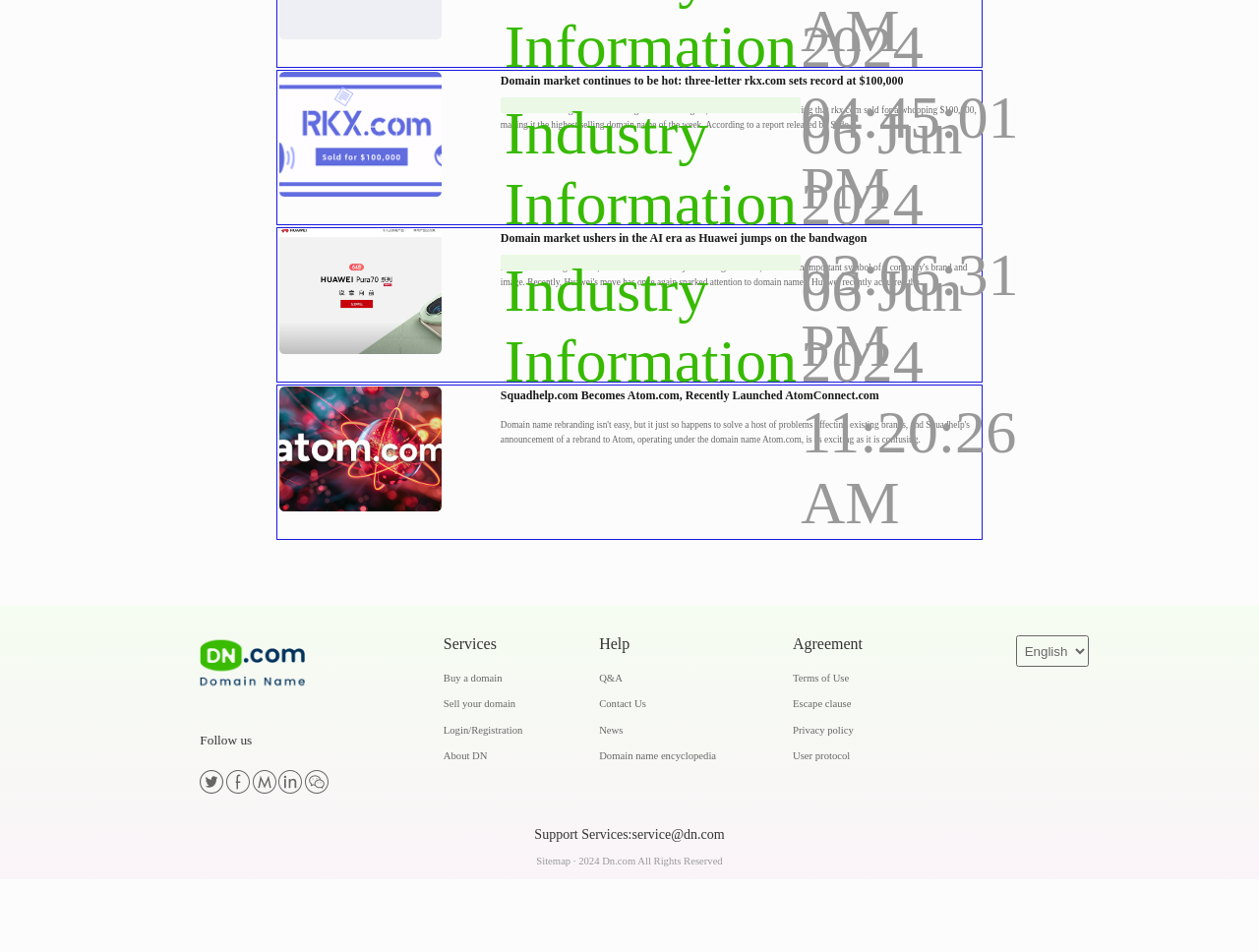Identify the bounding box coordinates of the area you need to click to perform the following instruction: "Click on the 'GET STARTED' button".

None